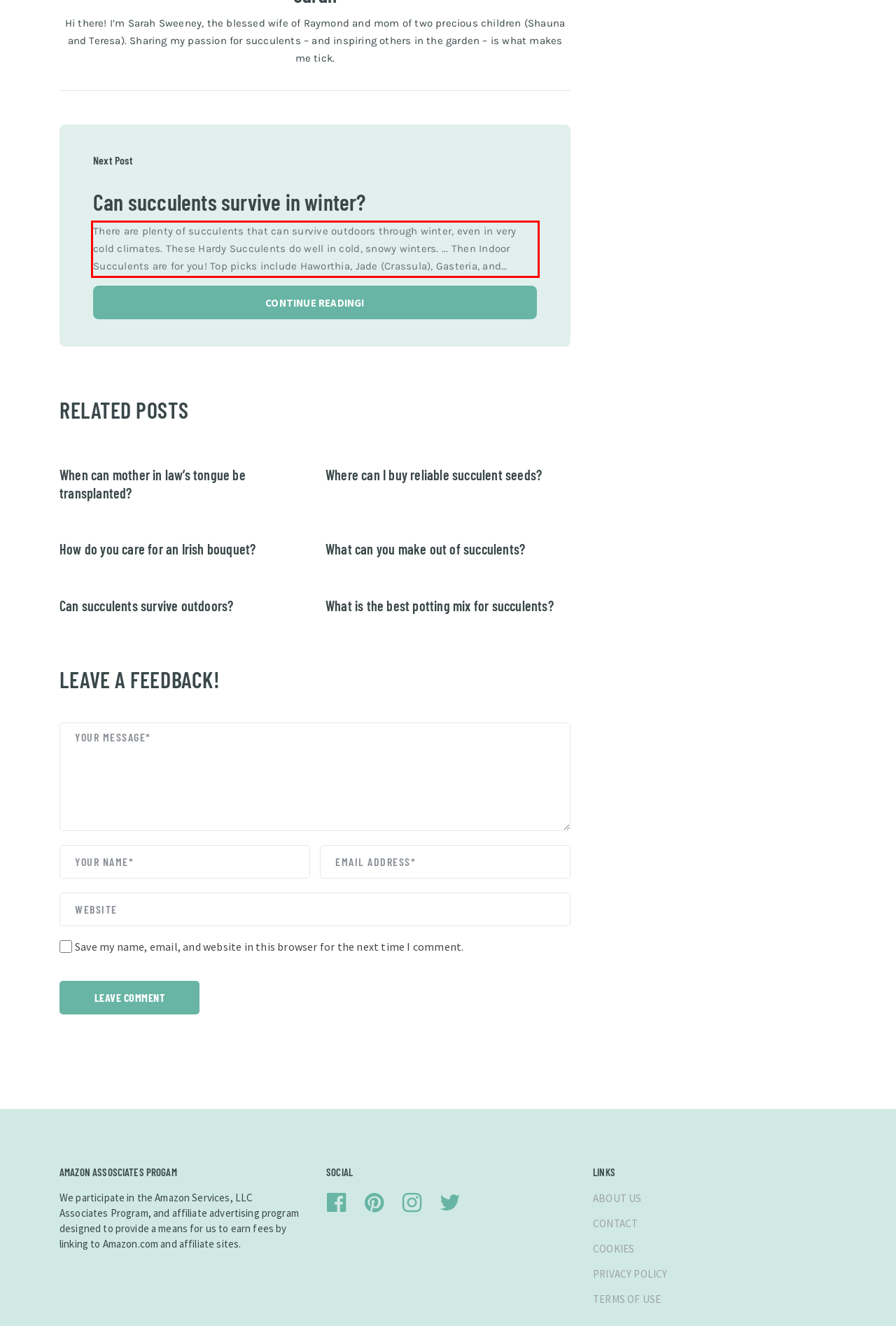Please extract the text content within the red bounding box on the webpage screenshot using OCR.

There are plenty of succulents that can survive outdoors through winter, even in very cold climates. These Hardy Succulents do well in cold, snowy winters. ... Then Indoor Succulents are for you! Top picks include Haworthia, Jade (Crassula), Gasteria, and…